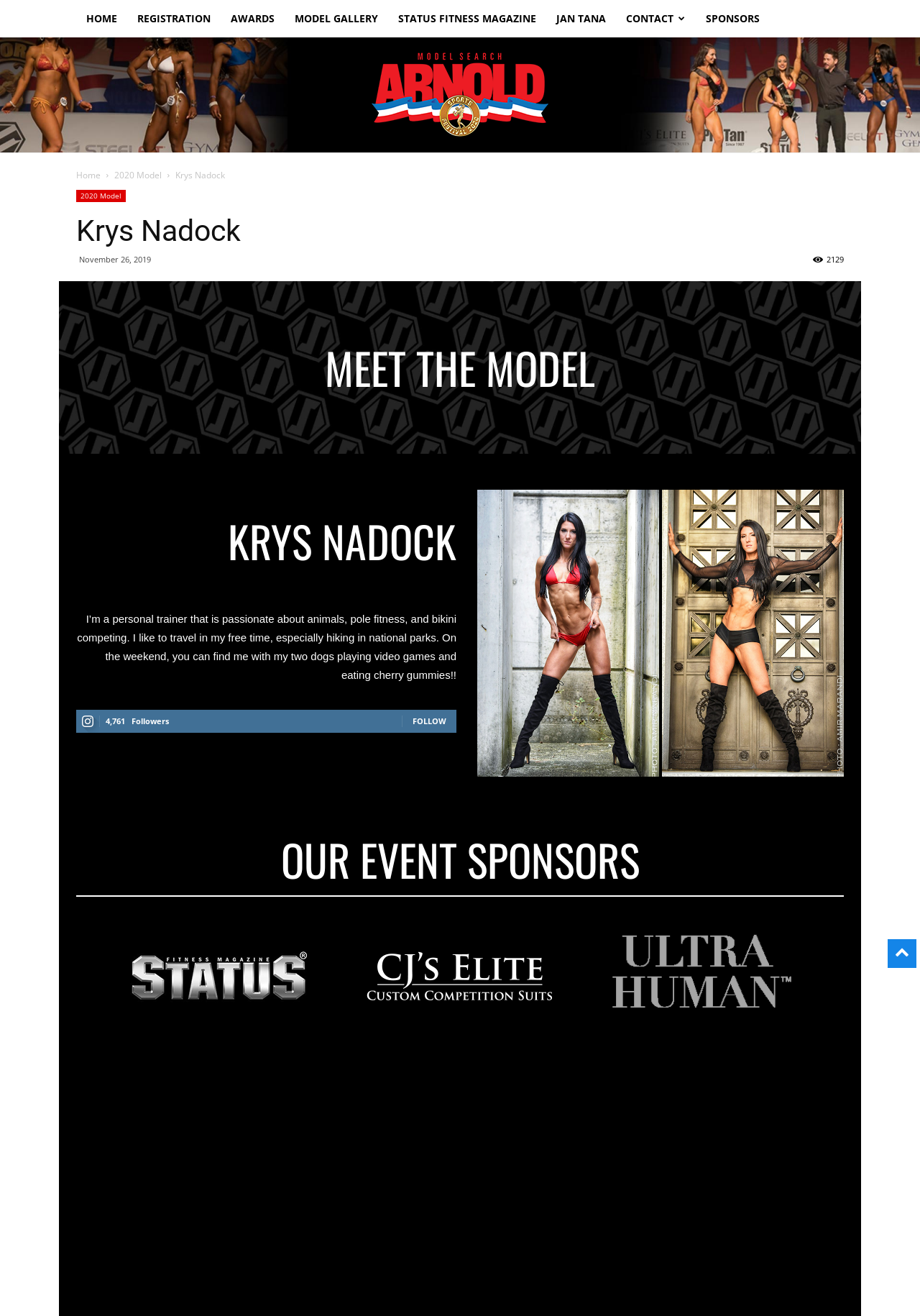What is Krys Nadock passionate about?
Offer a detailed and exhaustive answer to the question.

Krys Nadock's passions can be found in the static text 'I’m a personal trainer that is passionate about animals, pole fitness, and bikini competing.' which is located below the heading 'MEET THE MODEL'.